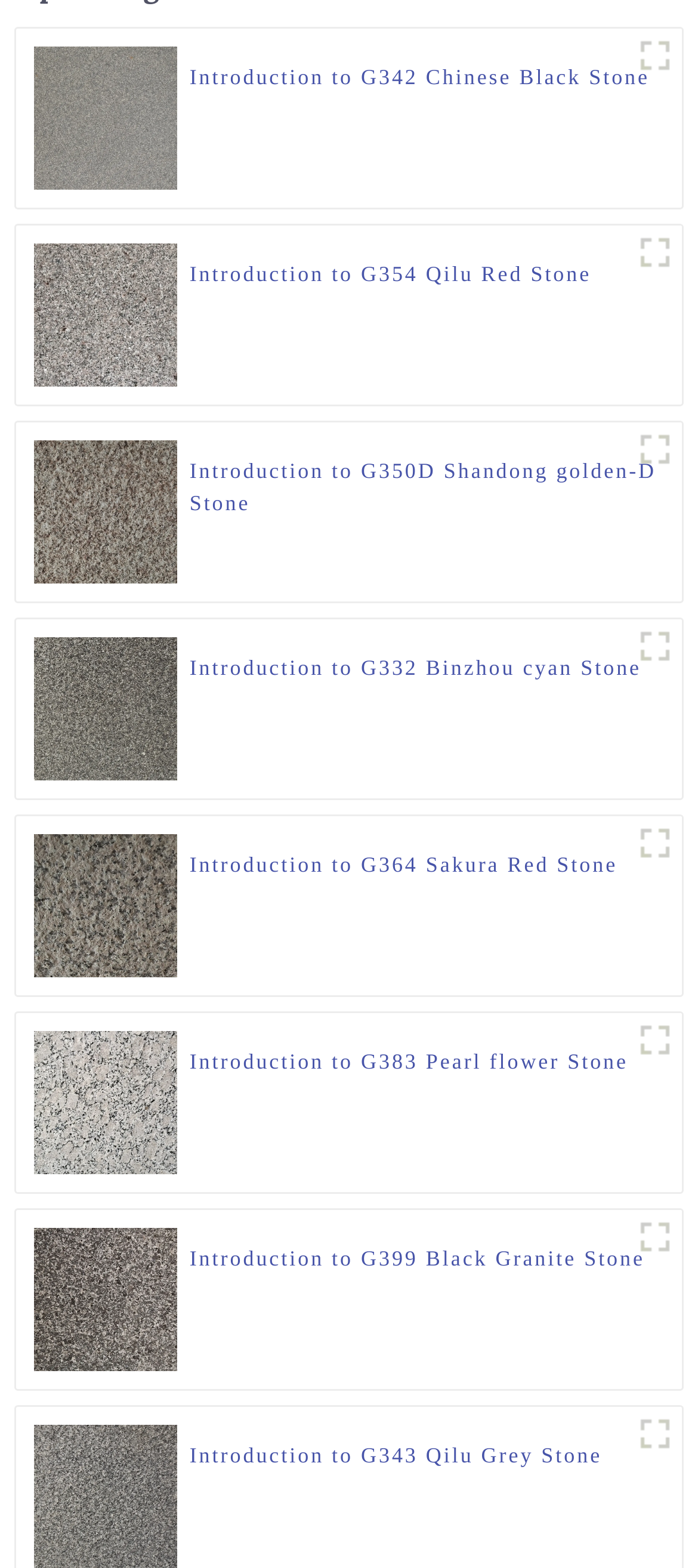Determine the coordinates of the bounding box for the clickable area needed to execute this instruction: "Read Introduction to G354 Qilu Red Stone".

[0.272, 0.164, 0.847, 0.206]